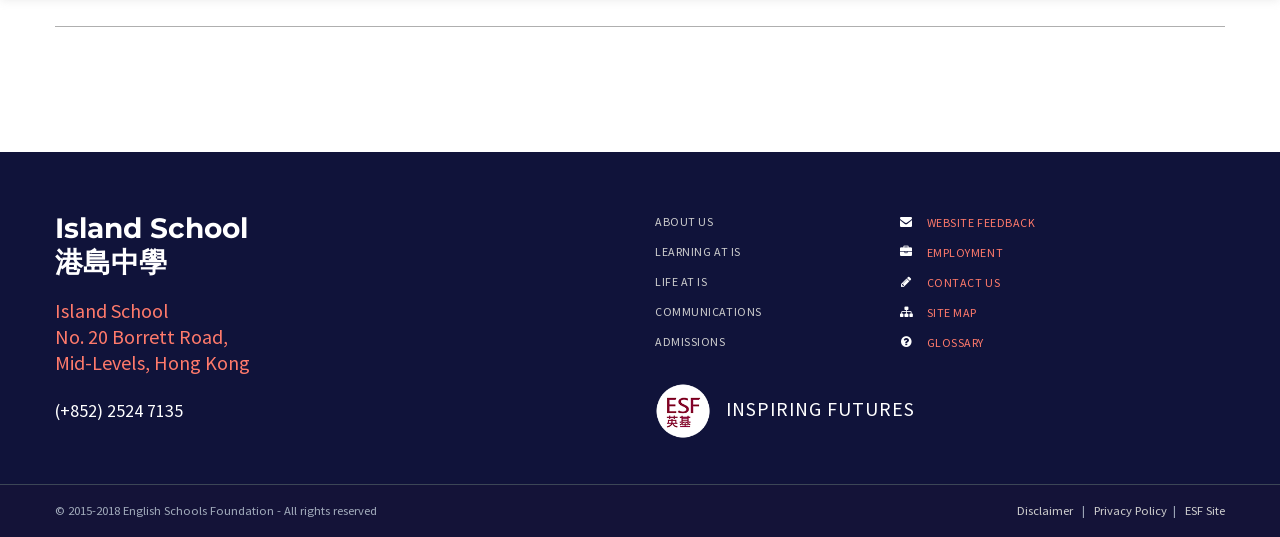Please find the bounding box coordinates for the clickable element needed to perform this instruction: "Share on Facebook".

[0.043, 0.107, 0.068, 0.166]